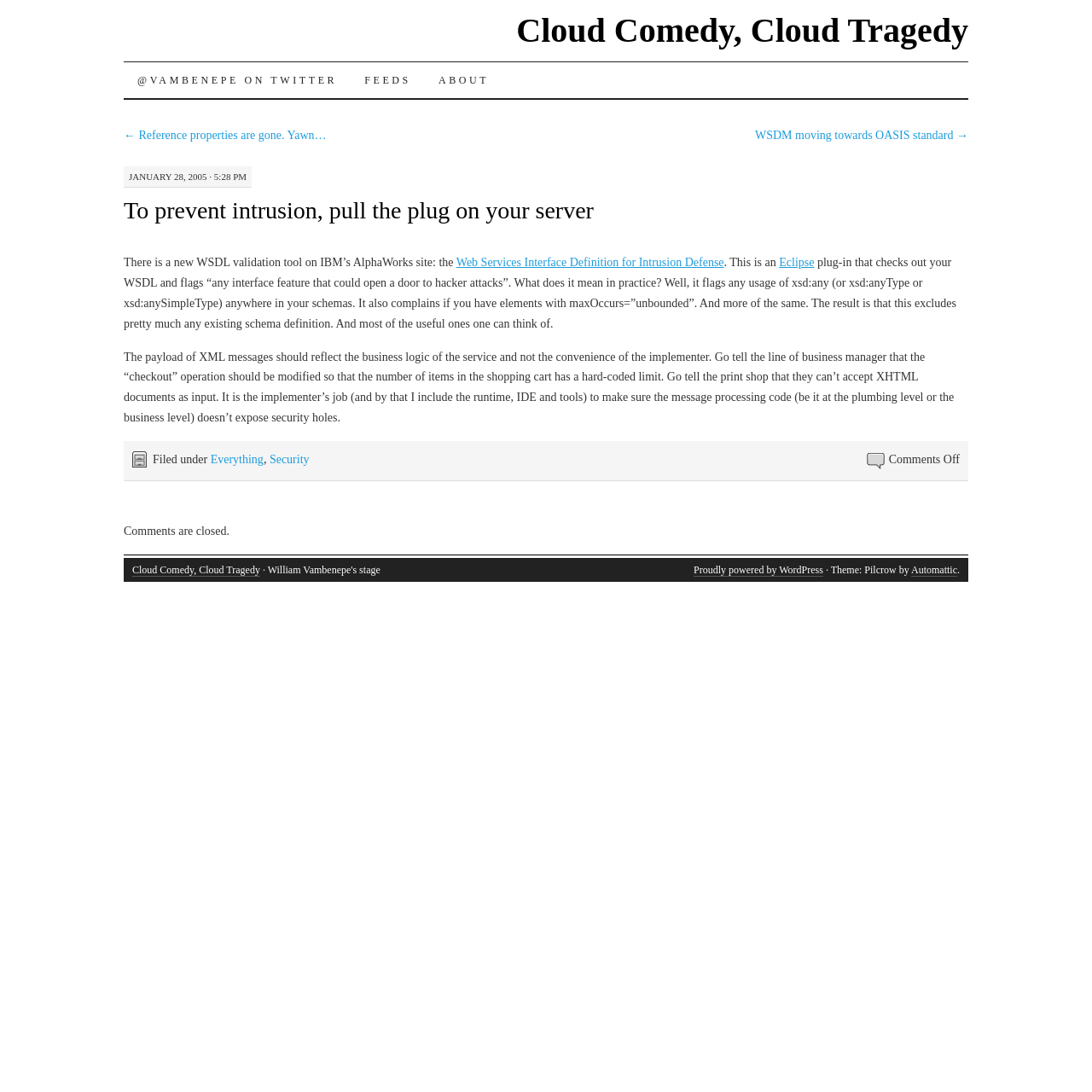Predict the bounding box coordinates of the area that should be clicked to accomplish the following instruction: "follow @VAMBENEPE ON TWITTER". The bounding box coordinates should consist of four float numbers between 0 and 1, i.e., [left, top, right, bottom].

[0.113, 0.057, 0.321, 0.09]